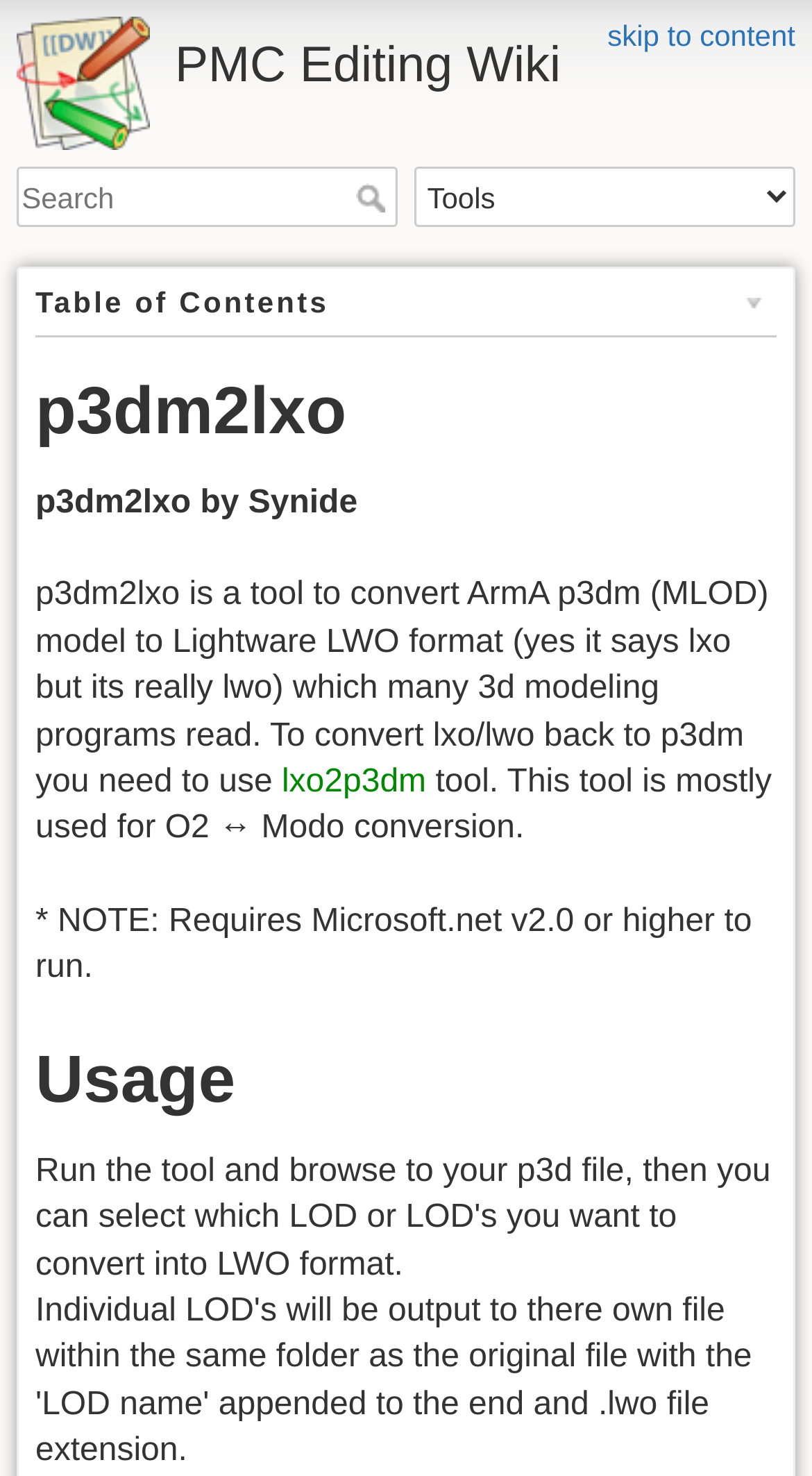Use a single word or phrase to answer this question: 
Who created the p3dm2lxo tool?

Synide